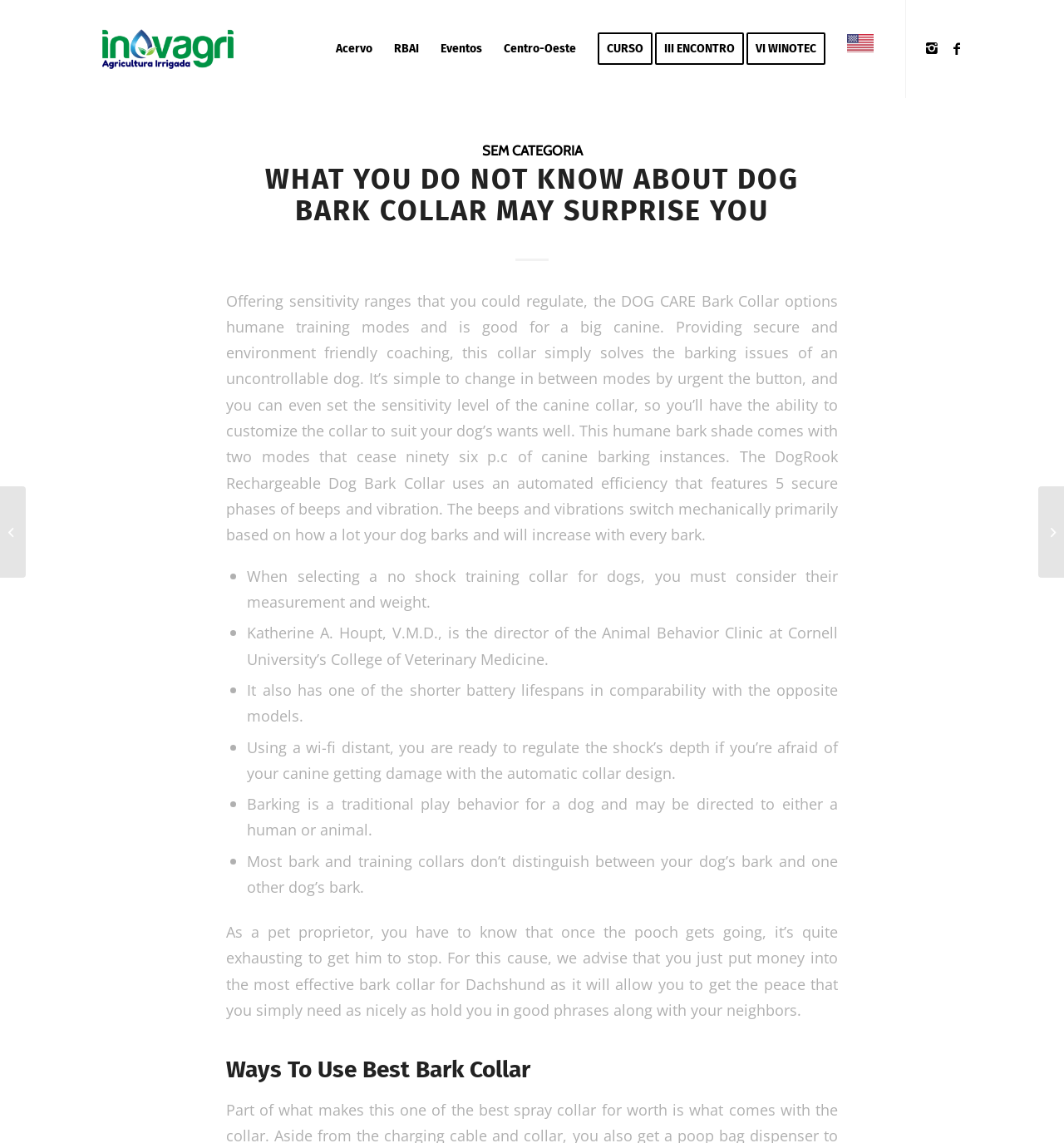Can you find the bounding box coordinates for the UI element given this description: "Centro-Oeste"? Provide the coordinates as four float numbers between 0 and 1: [left, top, right, bottom].

[0.463, 0.0, 0.552, 0.086]